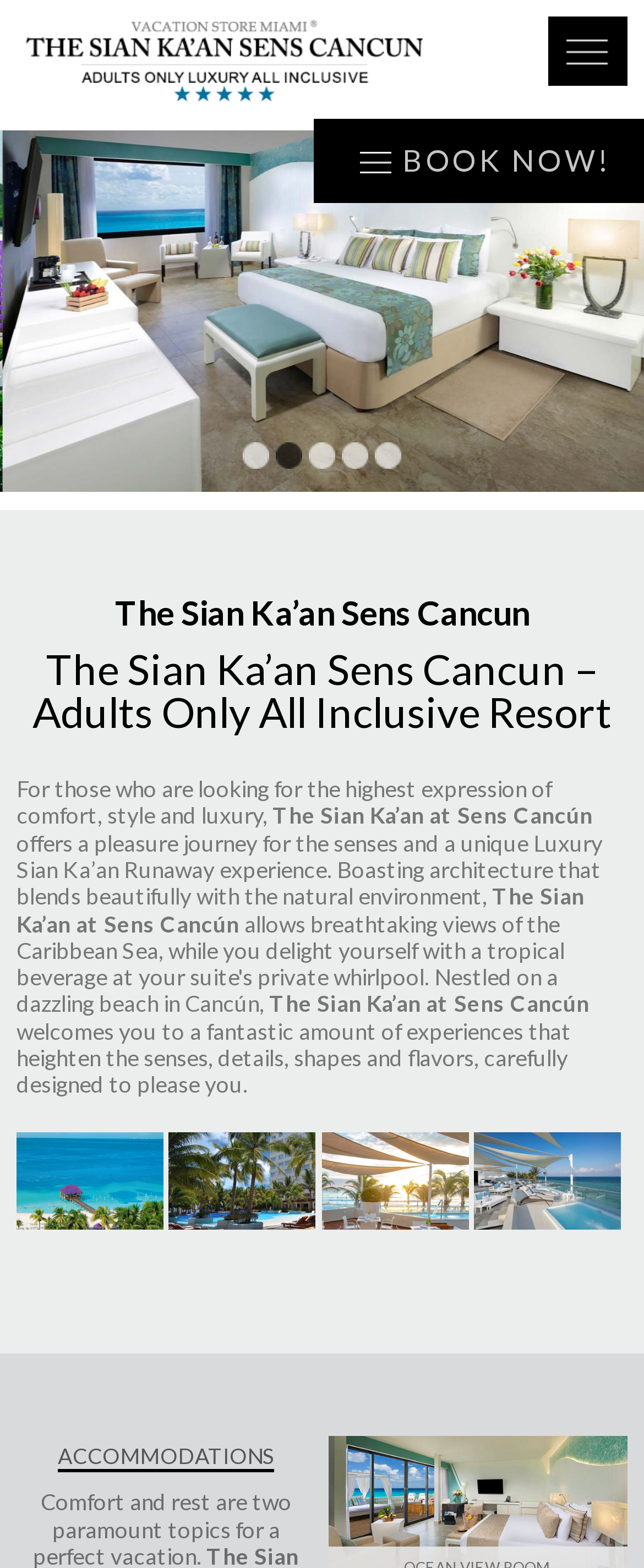What is the theme of the resort?
Please utilize the information in the image to give a detailed response to the question.

The theme of the resort can be inferred from the text 'The highest expression of comfort, style and luxury' which suggests that the resort is focused on providing a luxurious experience.